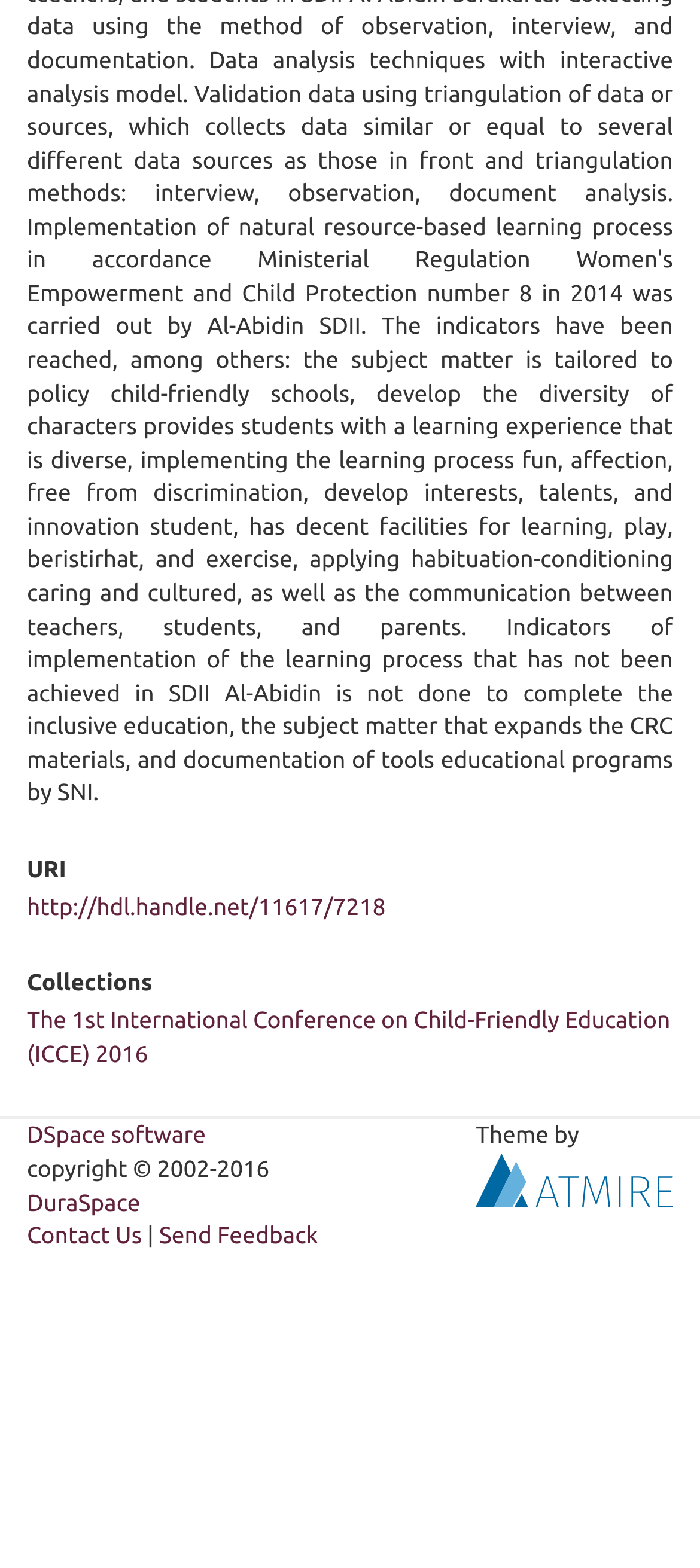What is the name of the conference?
Please give a detailed and thorough answer to the question, covering all relevant points.

The name of the conference can be found in the link 'The 1st International Conference on Child-Friendly Education (ICCE) 2016' which is located under the 'Collections' heading.